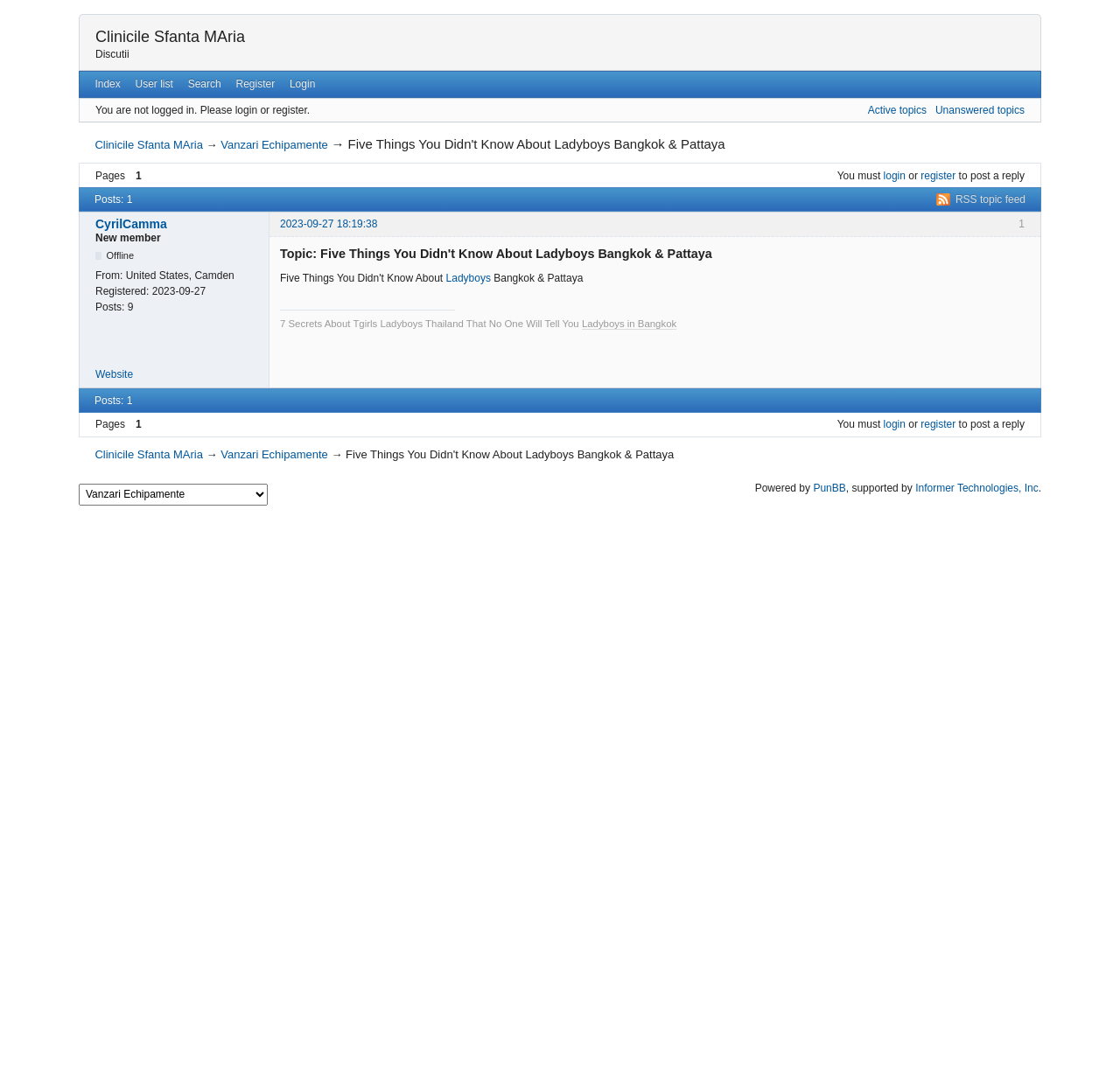Carefully examine the image and provide an in-depth answer to the question: What is the location of the person who started this topic?

I found the answer by looking at the text 'From: United States, Camden' which is located below the username and date of the person who started this topic.